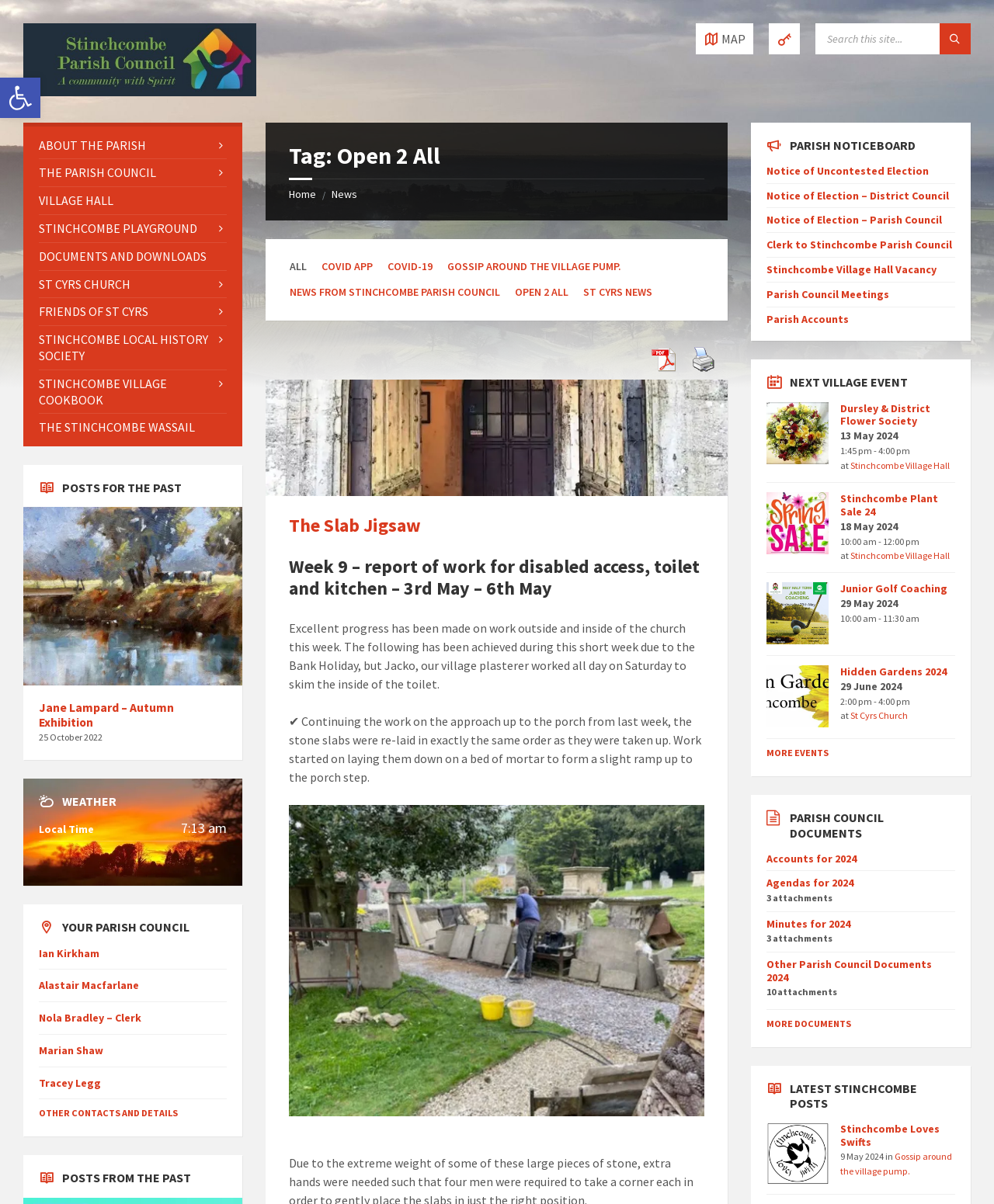Can you provide the bounding box coordinates for the element that should be clicked to implement the instruction: "Click the 'Login / Register' button"?

[0.773, 0.019, 0.805, 0.045]